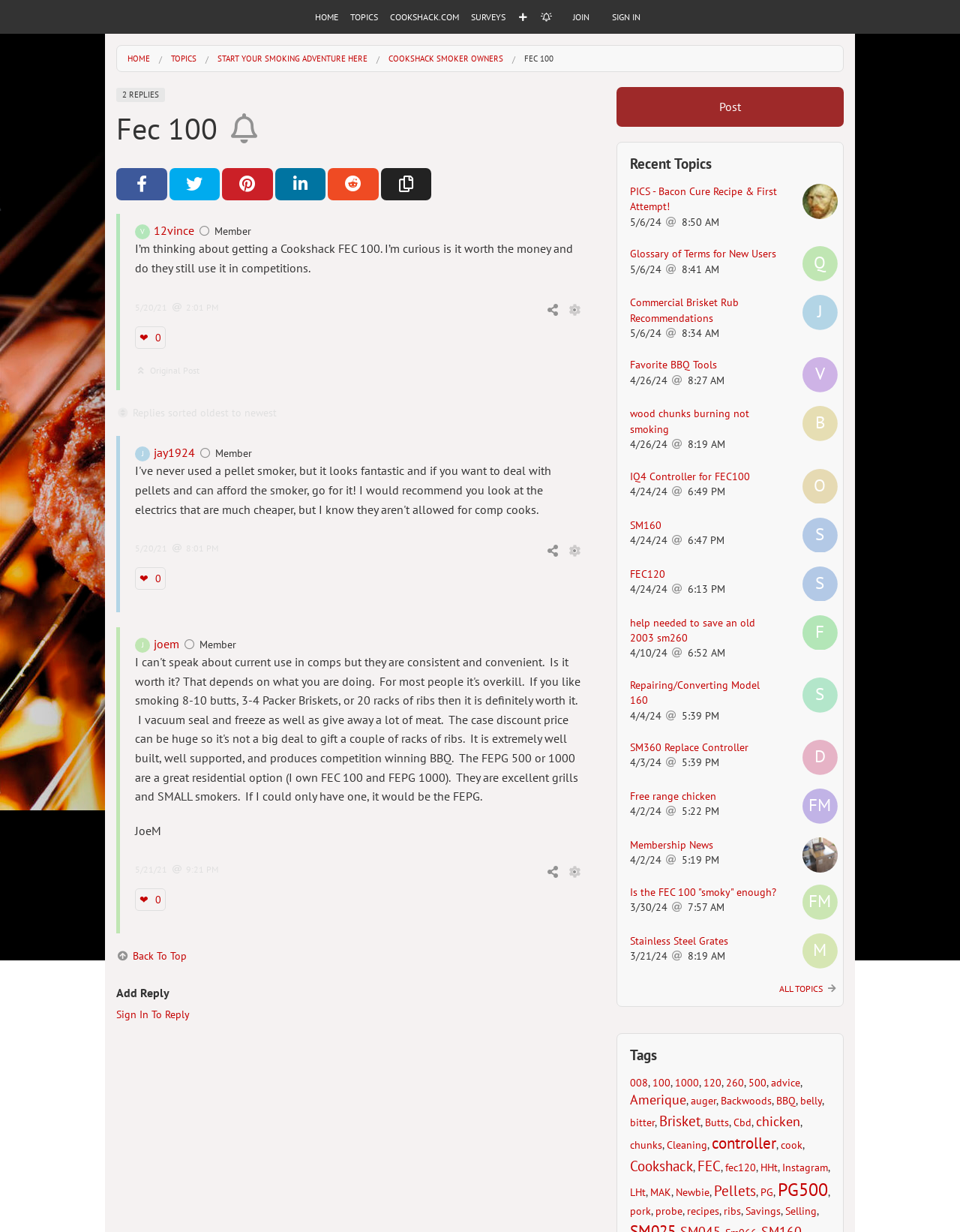Please answer the following question using a single word or phrase: 
How many links are there in the top navigation bar?

9